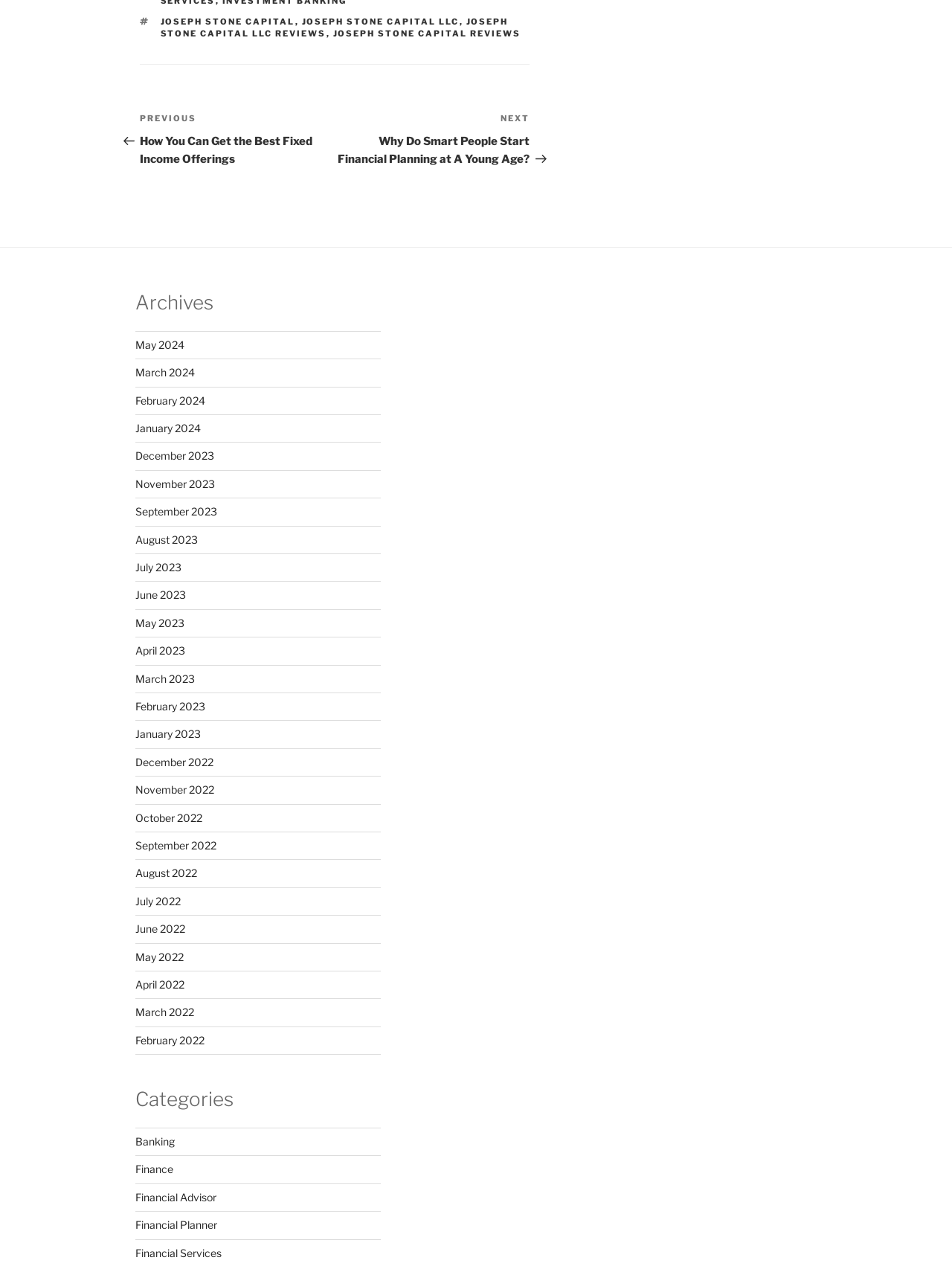Specify the bounding box coordinates of the region I need to click to perform the following instruction: "Go to 'Previous Post How You Can Get the Best Fixed Income Offerings'". The coordinates must be four float numbers in the range of 0 to 1, i.e., [left, top, right, bottom].

[0.147, 0.088, 0.352, 0.131]